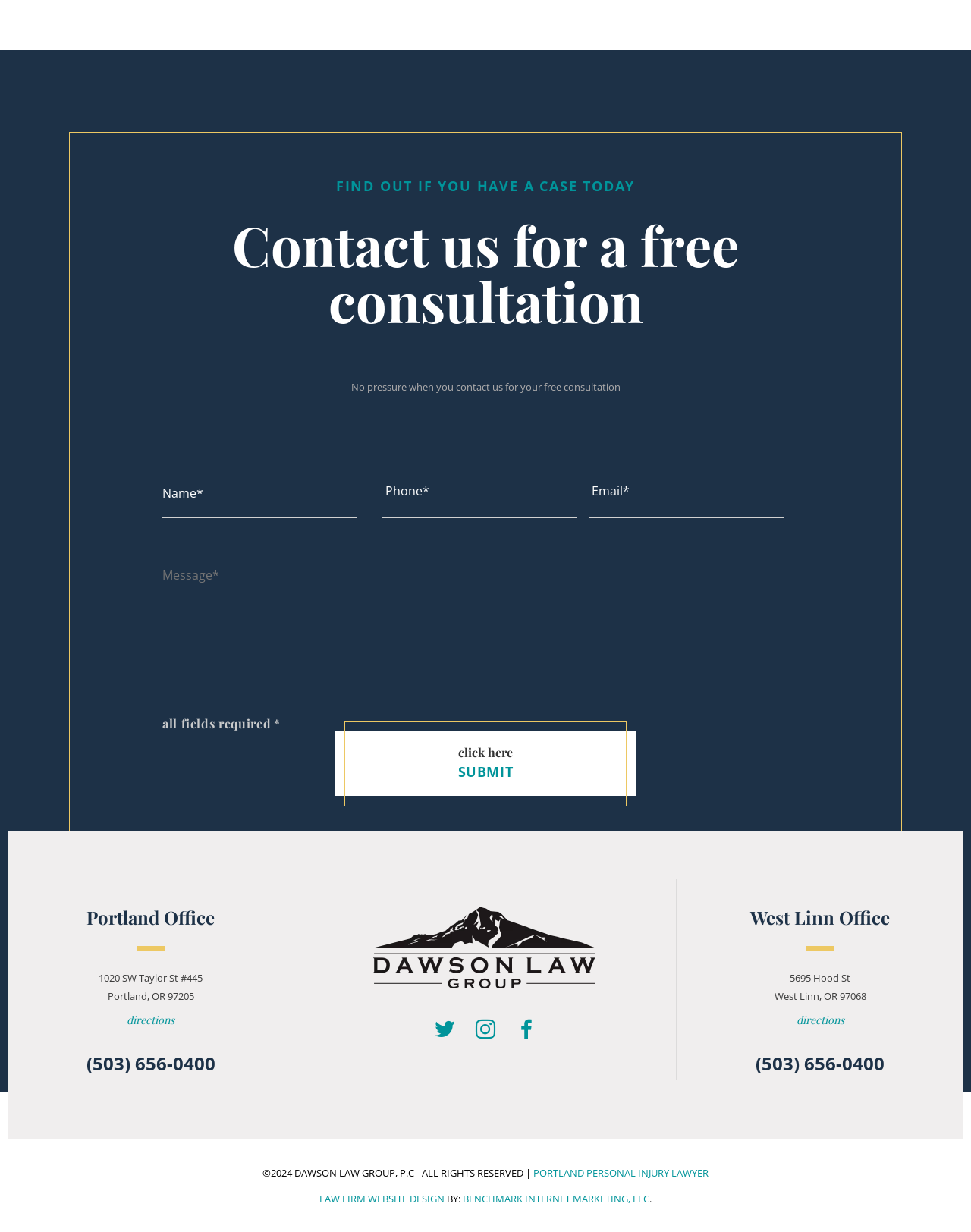Identify the bounding box coordinates of the section to be clicked to complete the task described by the following instruction: "Click the 'Click here submit' button". The coordinates should be four float numbers between 0 and 1, formatted as [left, top, right, bottom].

[0.355, 0.586, 0.645, 0.655]